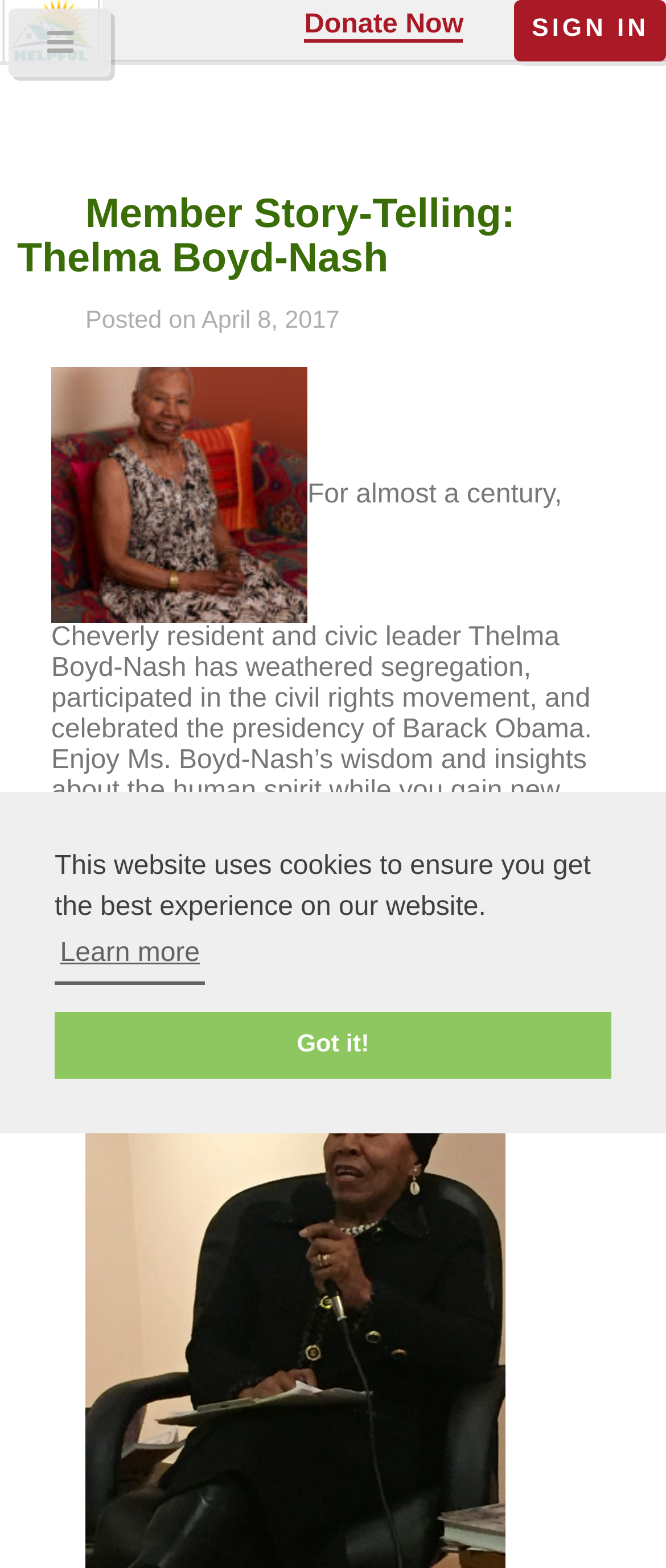Locate the bounding box of the UI element described by: "Thelma Boyd-Nash Part 1" in the given webpage screenshot.

[0.077, 0.549, 0.47, 0.573]